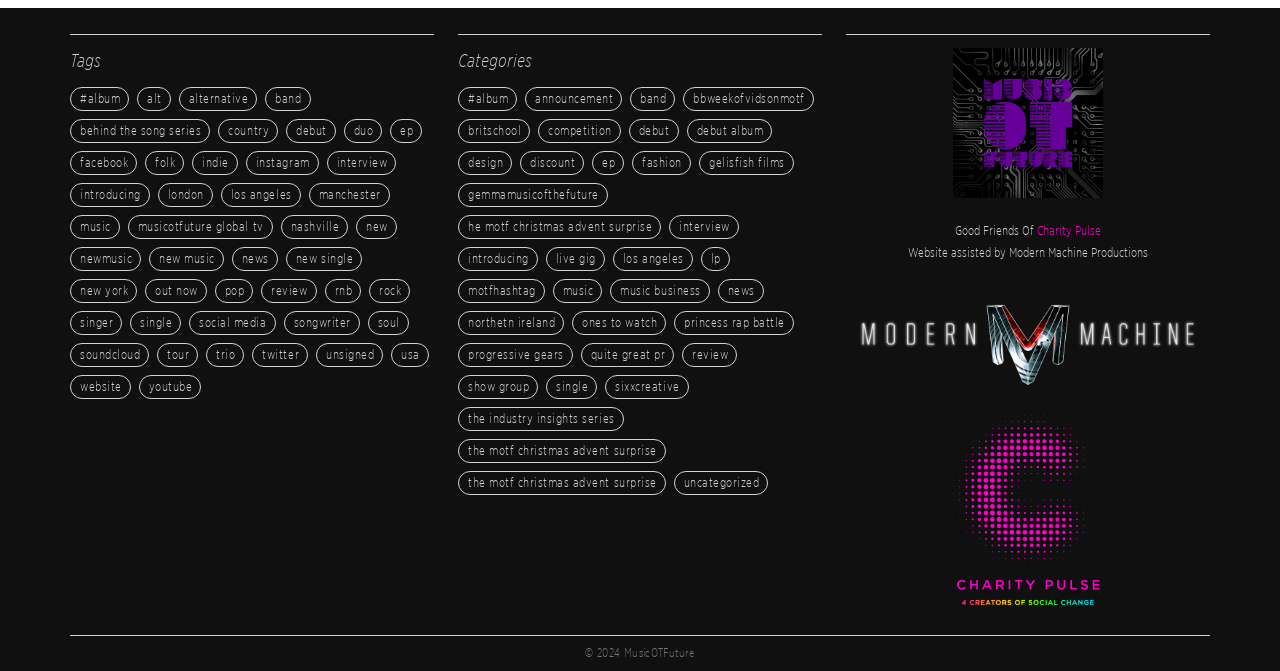What is the second tag from the top?
Your answer should be a single word or phrase derived from the screenshot.

alt